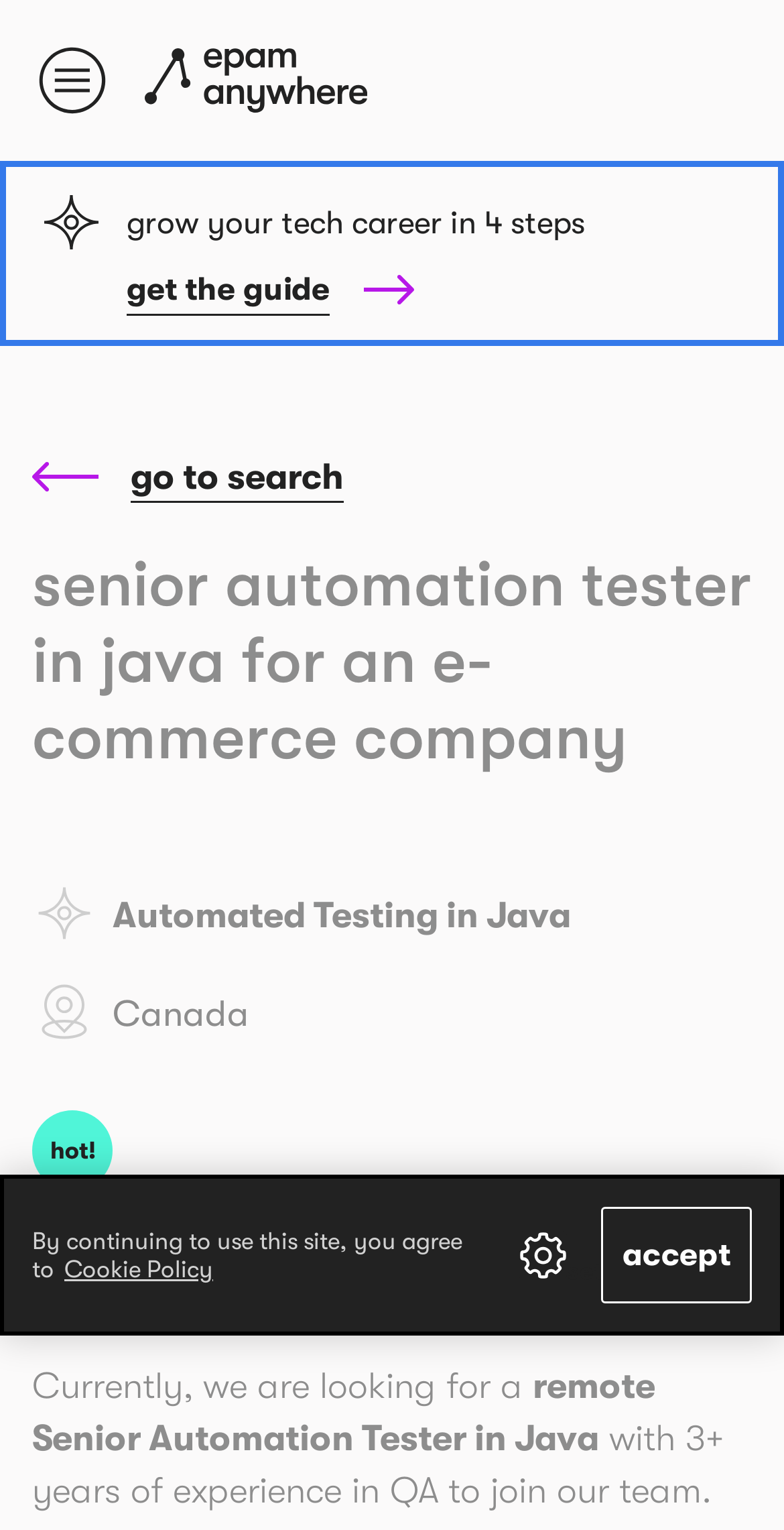Use a single word or phrase to answer the question:
What is the location of the job?

Canada